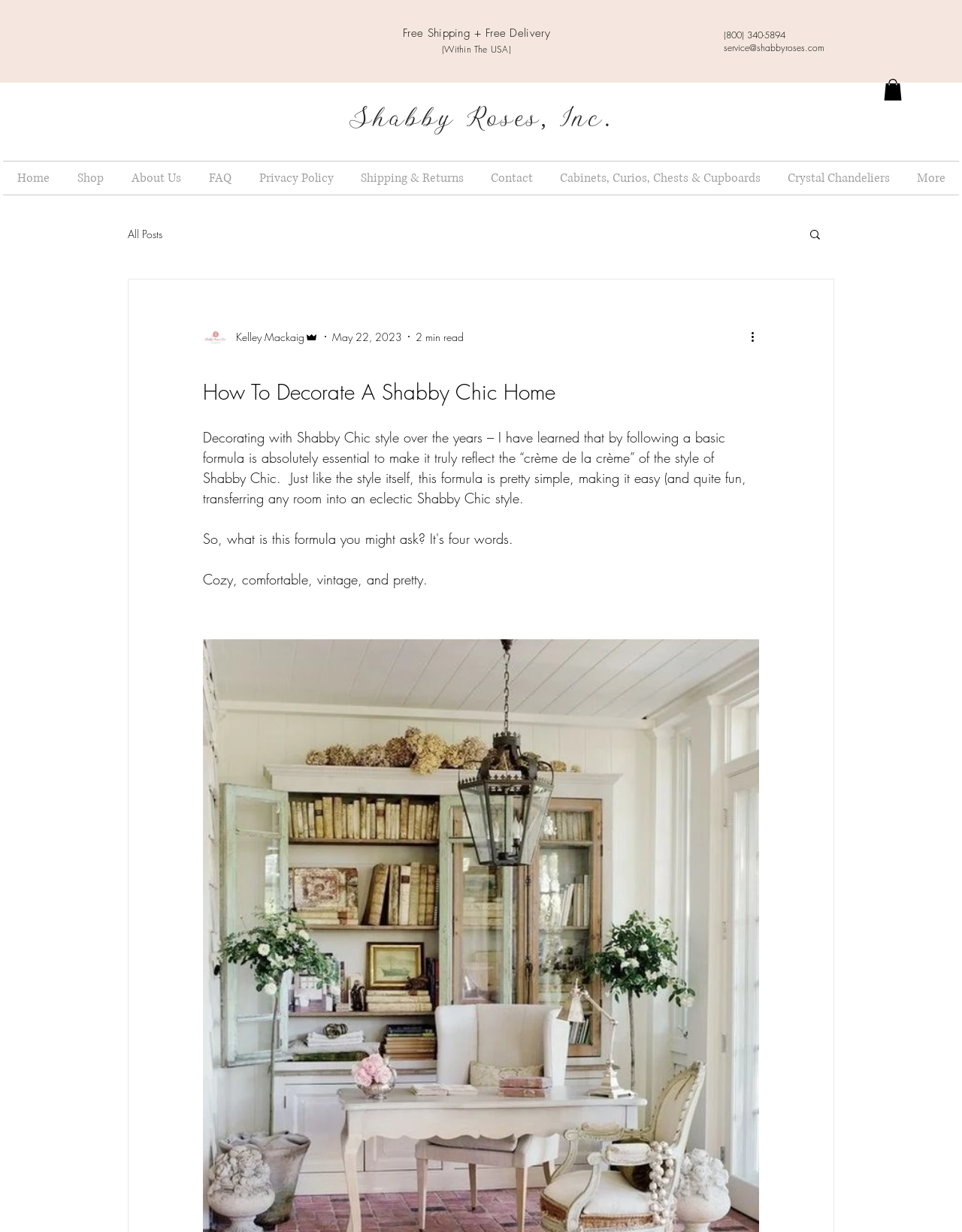Determine the coordinates of the bounding box for the clickable area needed to execute this instruction: "Contact the website administrator".

[0.752, 0.034, 0.857, 0.044]